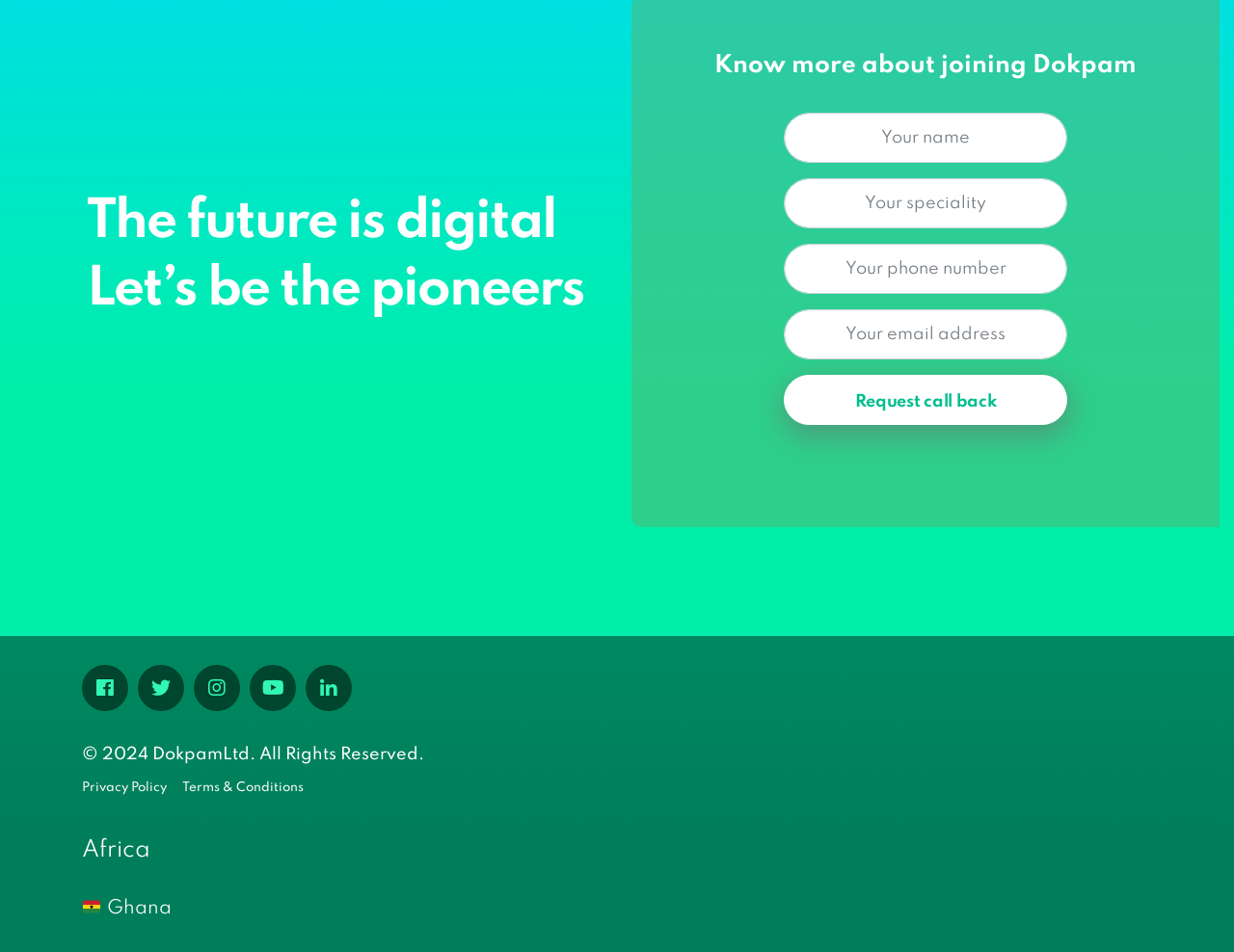How many social media links are there?
Please provide a comprehensive answer based on the information in the image.

I counted the number of link elements with OCR text representing social media icons, which are '', '', '', '', and '', totaling 5.